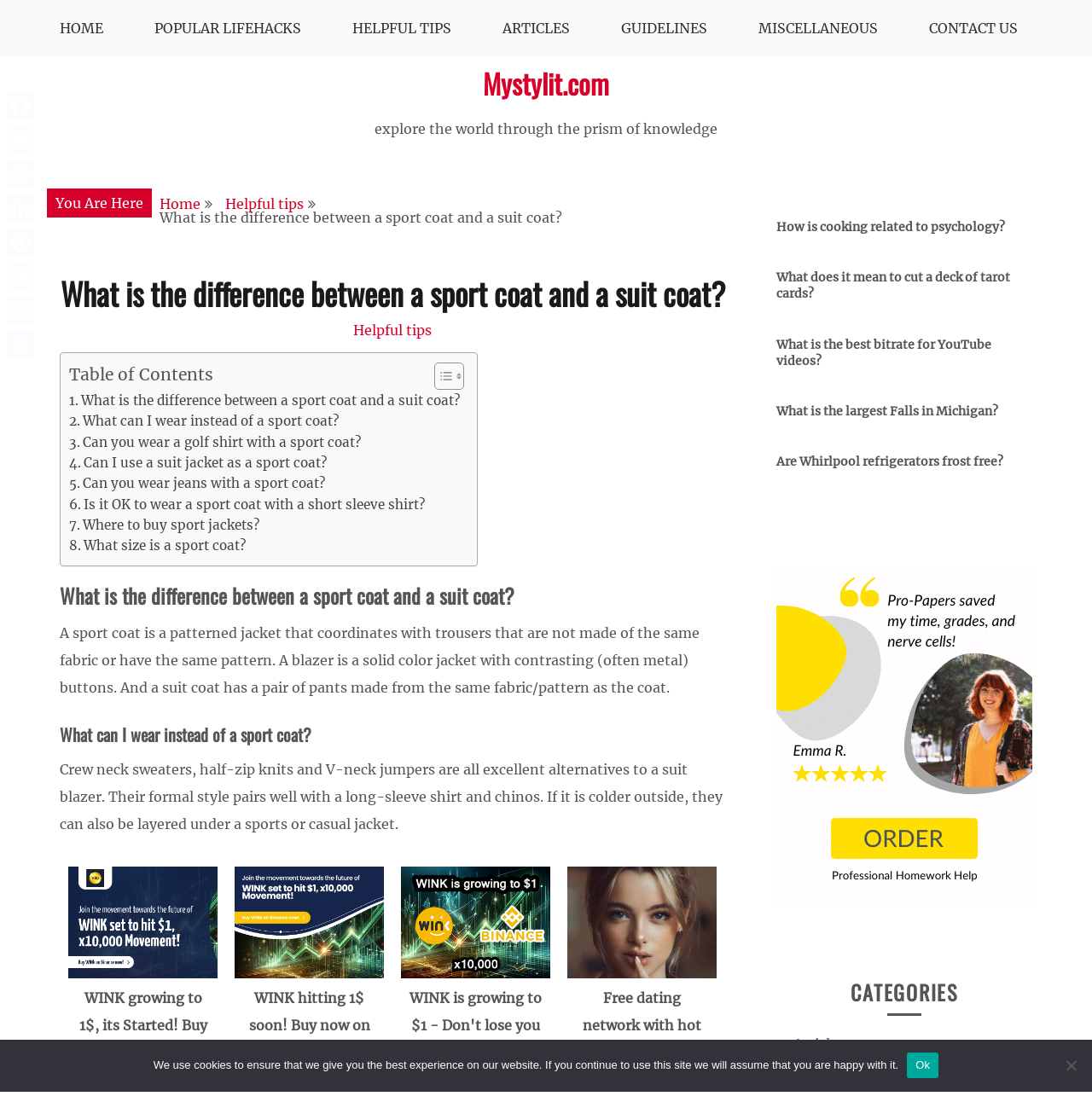Determine the bounding box coordinates of the region that needs to be clicked to achieve the task: "Read article about What is the difference between a sport coat and a suit coat?".

[0.055, 0.245, 0.664, 0.287]